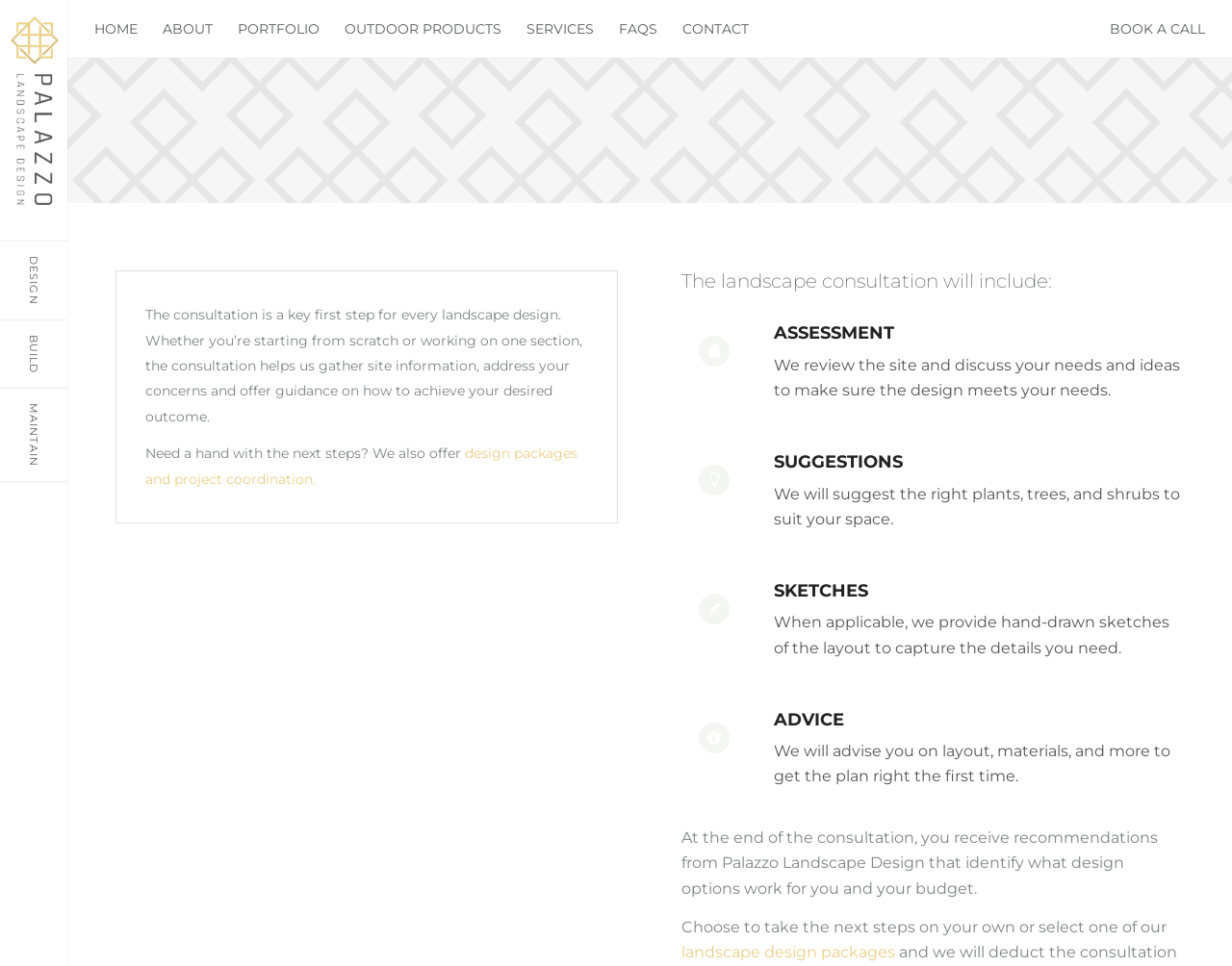What is the benefit of the design packages?
Examine the image and provide an in-depth answer to the question.

According to the webpage, the design packages are offered to help with the next steps after the landscape consultation, implying that they provide guidance and support for the design process.